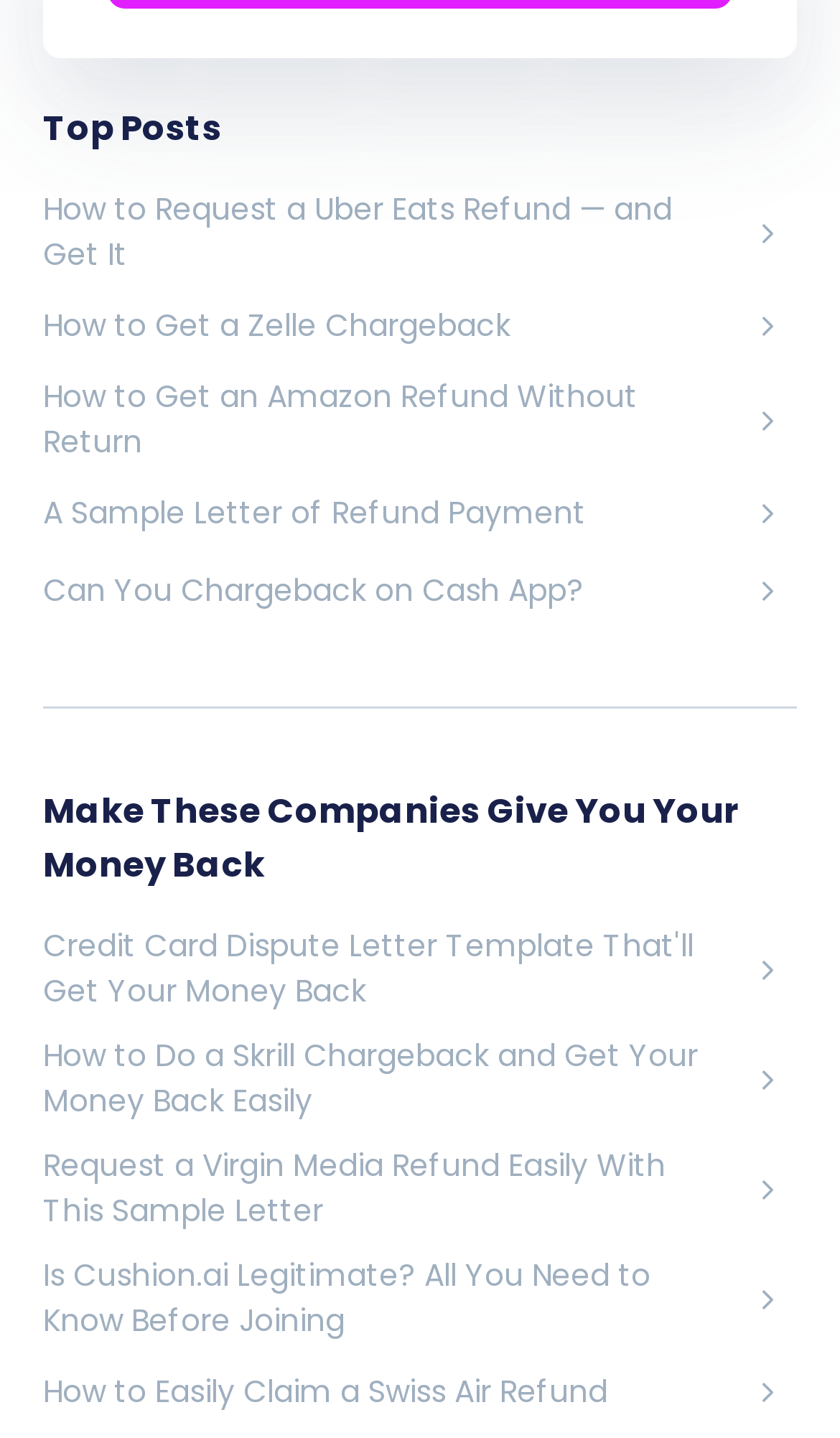What is the topic of the second section?
From the image, respond with a single word or phrase.

Make These Companies Give You Your Money Back